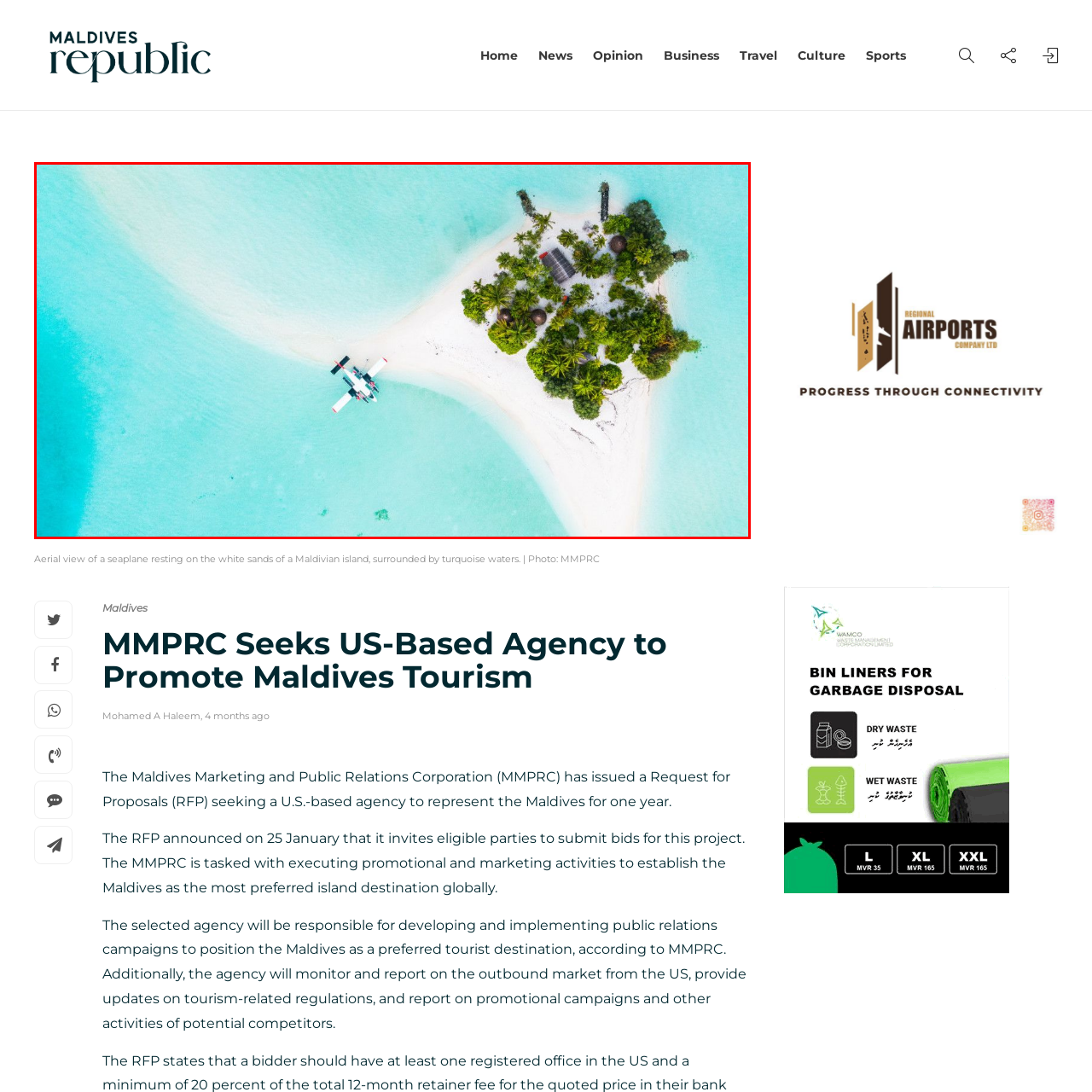What is the purpose of the image?
Inspect the image enclosed in the red bounding box and provide a thorough answer based on the information you see.

The caption states that the image 'underscores the Maldives Marketing and Public Relations Corporation's efforts to promote tourism', which implies that the purpose of the image is to promote tourism in the Maldives.